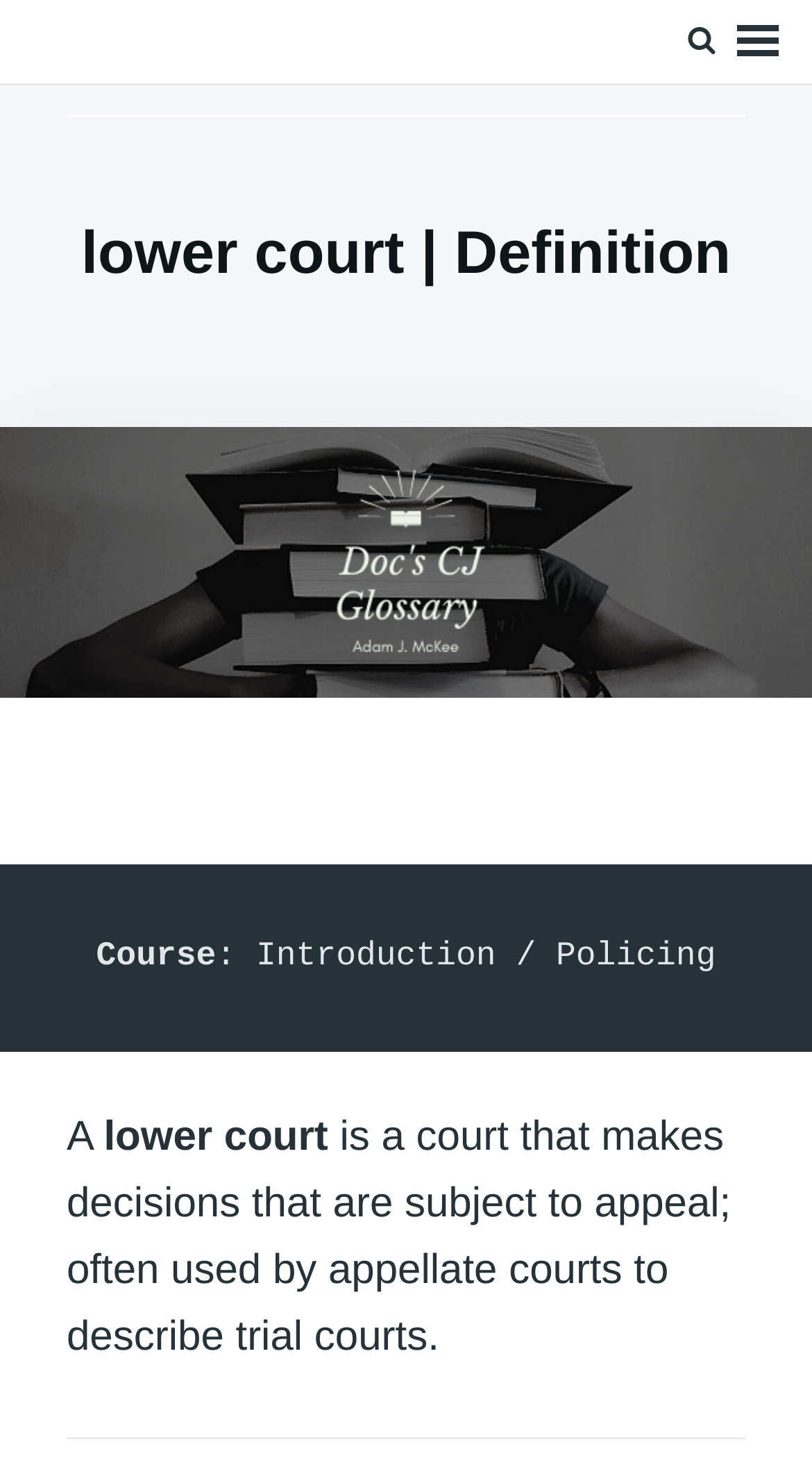Respond to the question below with a single word or phrase:
What is the definition of 'lower court'?

A court subject to appeal